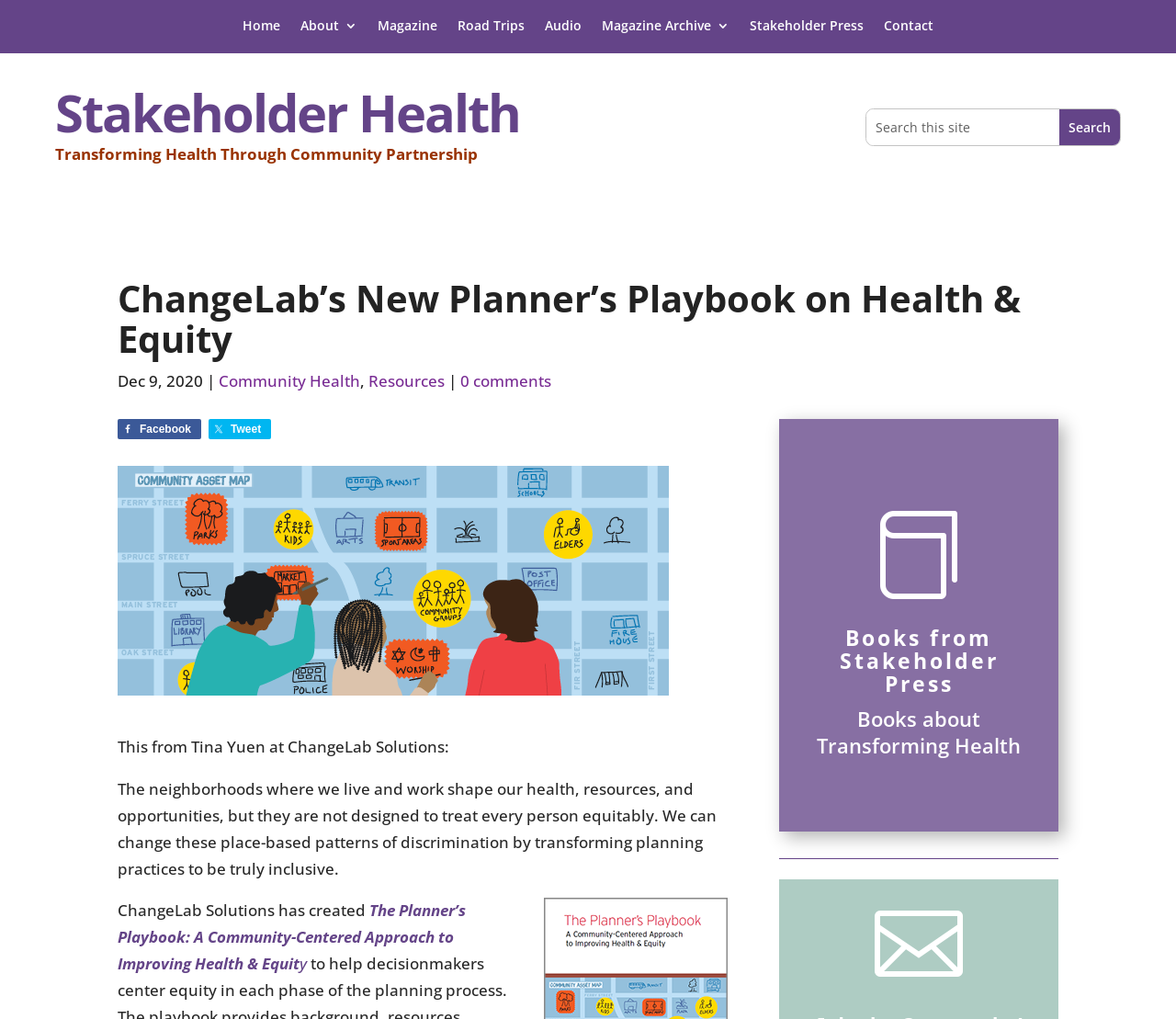Locate the bounding box for the described UI element: "Magazine Archive". Ensure the coordinates are four float numbers between 0 and 1, formatted as [left, top, right, bottom].

[0.512, 0.019, 0.62, 0.052]